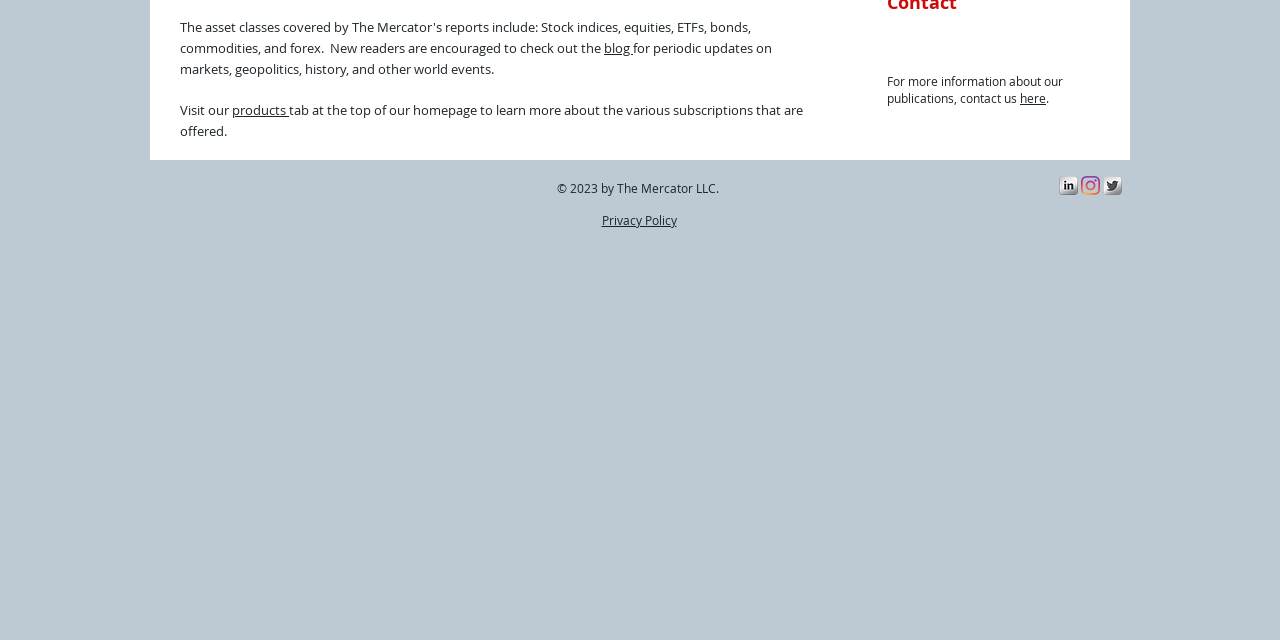Please locate the UI element described by "https://us02web.zoom.us/j/82599248651" and provide its bounding box coordinates.

None